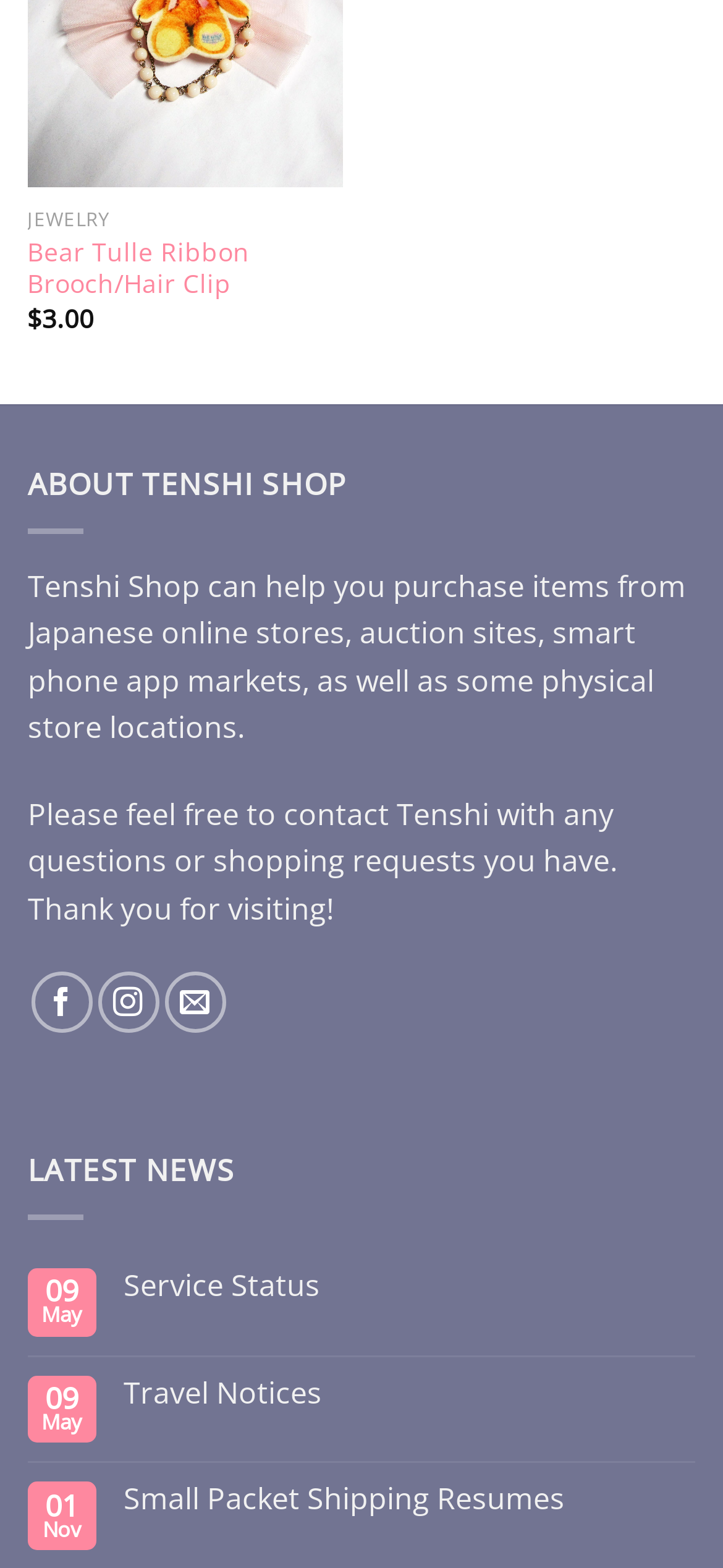Answer the question below with a single word or a brief phrase: 
How can users contact Tenshi?

Email or social media